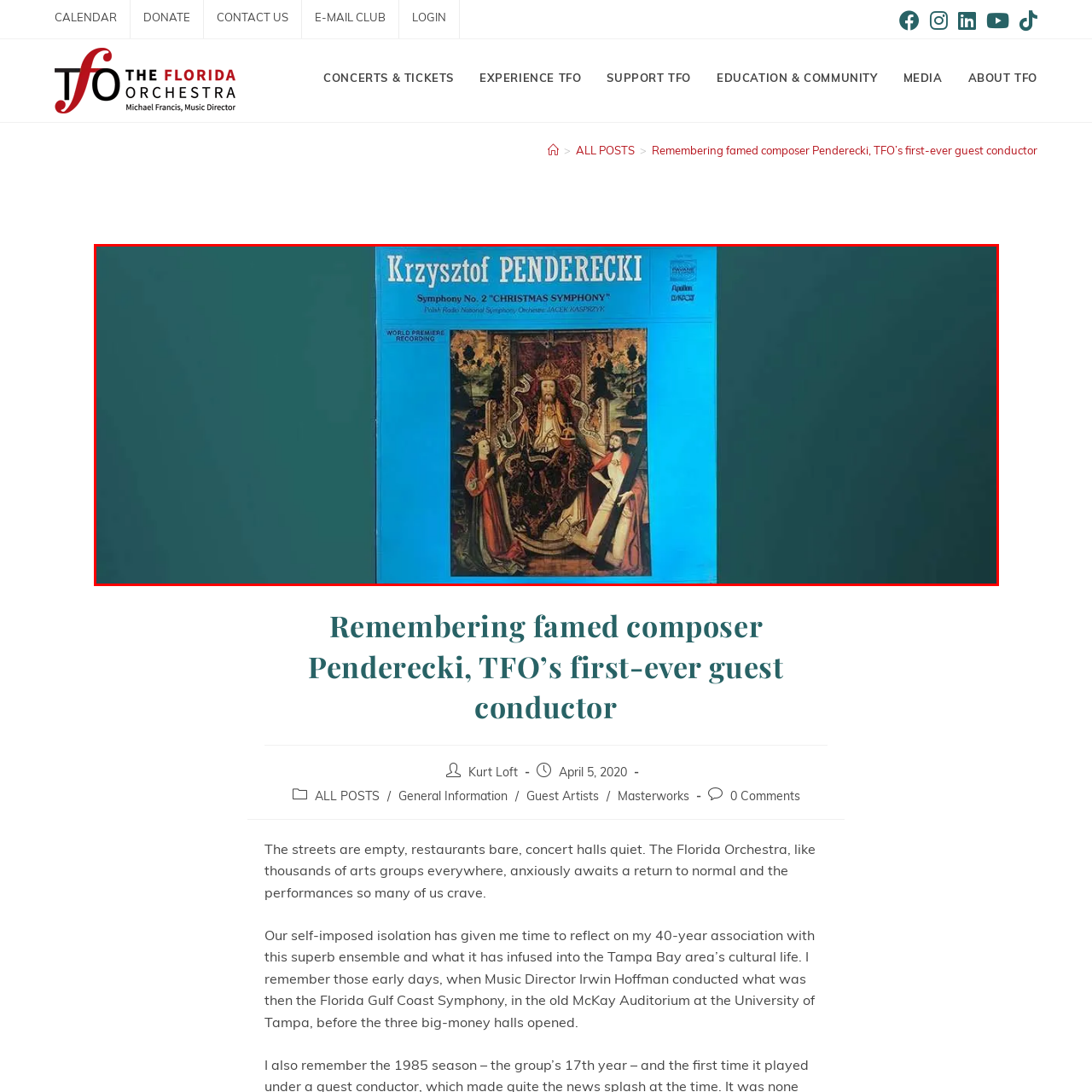Examine the portion of the image marked by the red rectangle, What is Krzysztof Penderecki celebrated for? Answer concisely using a single word or phrase.

Innovative contributions to classical music